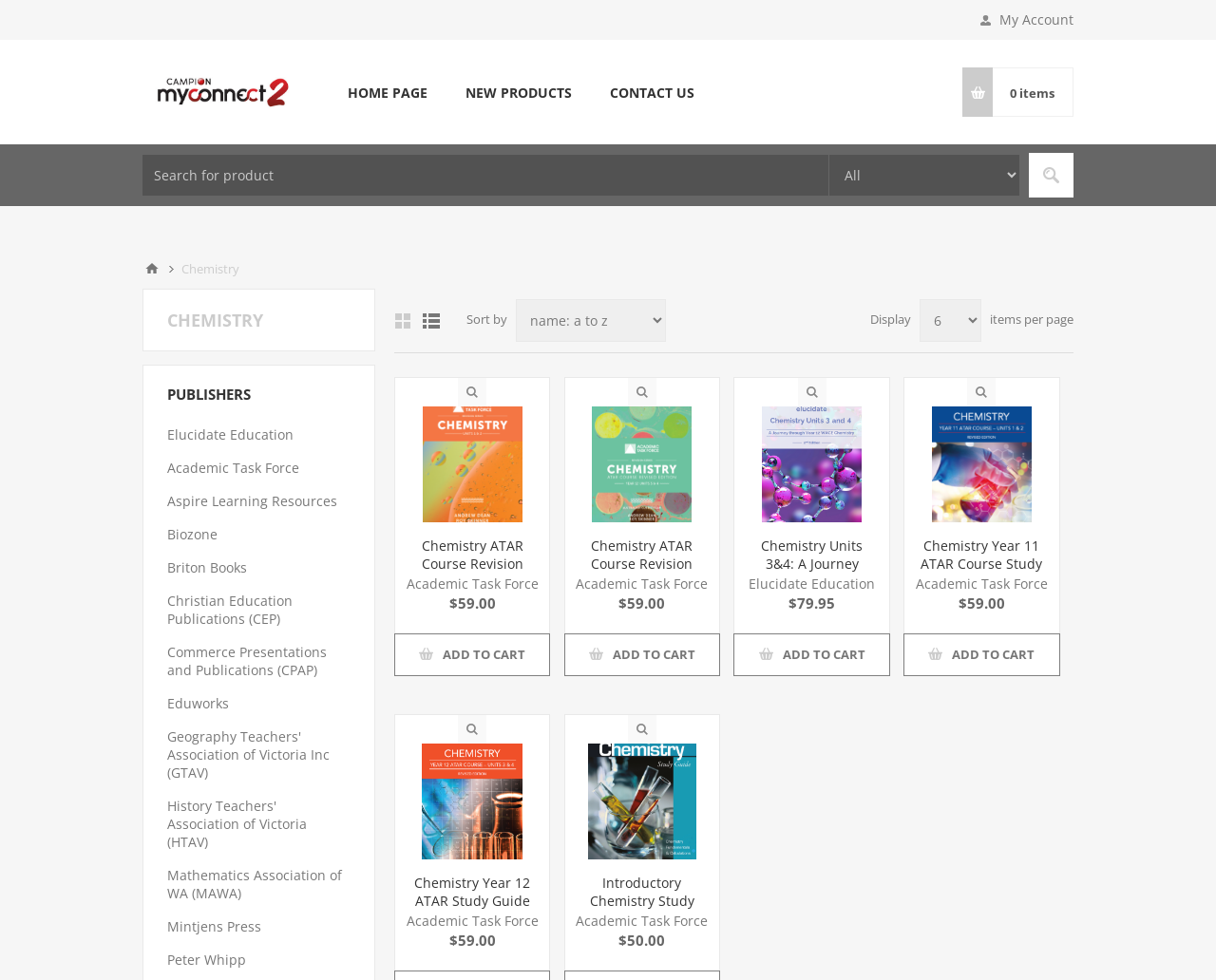Based on the element description, predict the bounding box coordinates (top-left x, top-left y, bottom-right x, bottom-right y) for the UI element in the screenshot: Quick View

[0.516, 0.386, 0.54, 0.415]